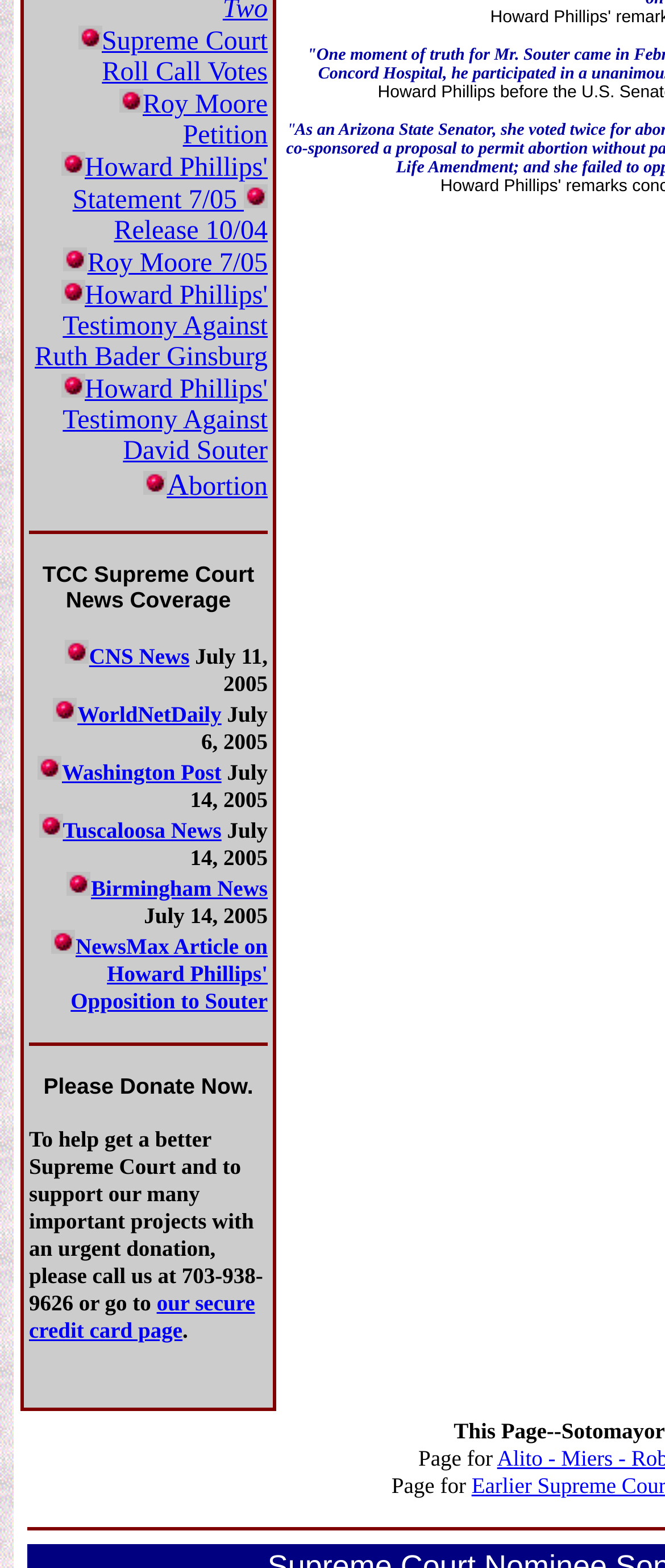Mark the bounding box of the element that matches the following description: "Roy Moore Petition".

[0.179, 0.058, 0.403, 0.096]